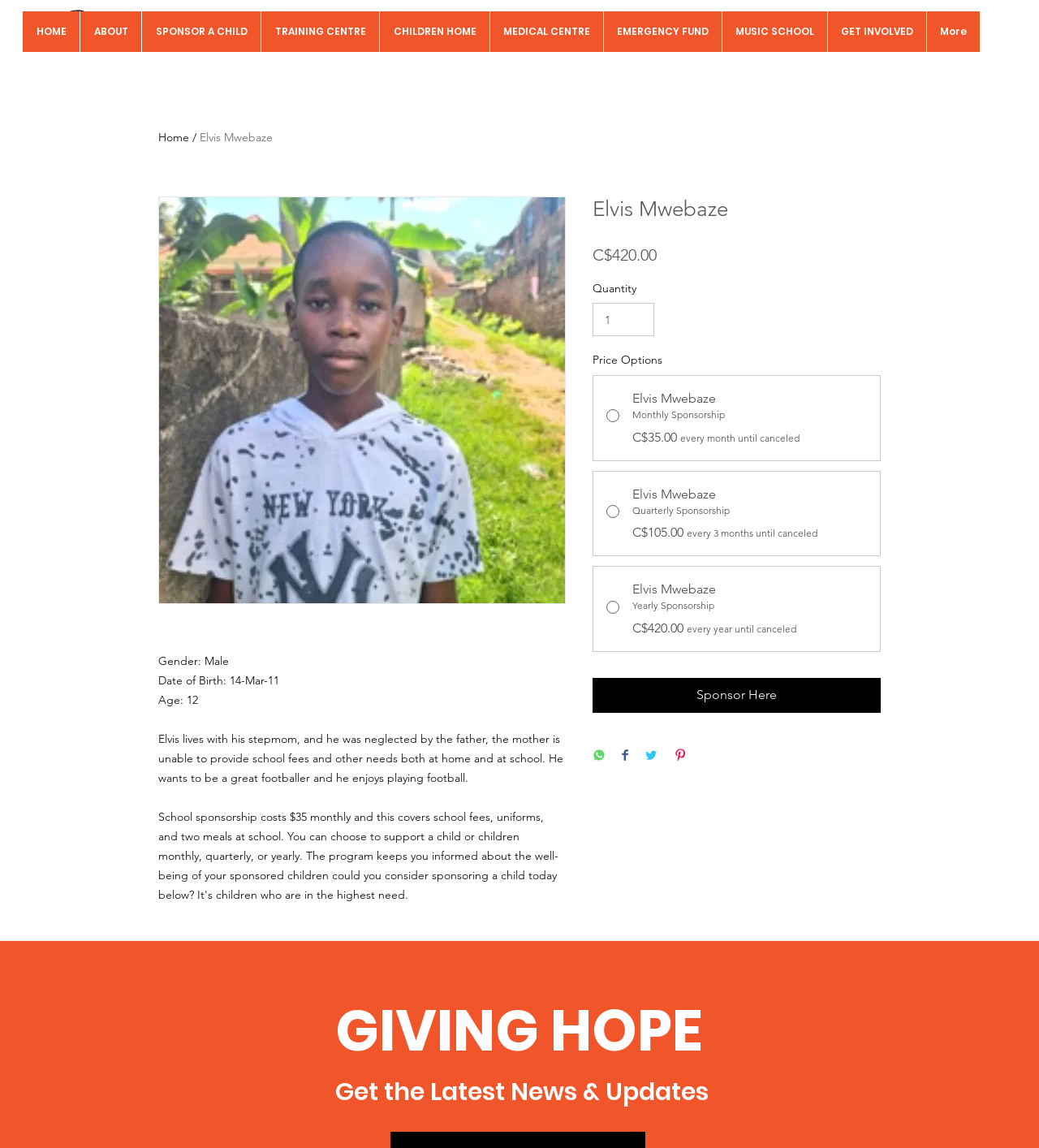Provide an in-depth caption for the contents of the webpage.

This webpage is about Elvis Mwebaze, a 12-year-old boy who lives with his stepmom and is in need of sponsorship. At the top of the page, there is a navigation menu with links to different sections of the website, including "HOME", "ABOUT", "SPONSOR A CHILD", and more. Below the navigation menu, there is a main section that contains information about Elvis.

On the left side of the main section, there is a profile picture of Elvis, and below it, there are three lines of text that provide his personal details: "Gender: Male", "Date of Birth: 14-Mar-11", and "Age: 12". Next to these details, there is a paragraph that describes Elvis' situation and his interests.

On the right side of the main section, there is a heading with Elvis' name, followed by a section that displays sponsorship options. There are three radio buttons that allow users to choose between monthly, quarterly, and yearly sponsorships, with corresponding prices and descriptions. Below the sponsorship options, there are three buttons that allow users to share Elvis' profile on WhatsApp, Facebook, and Twitter.

At the bottom of the page, there is a heading that reads "GIVING HOPE", and below it, there is a text that invites users to get the latest news and updates.